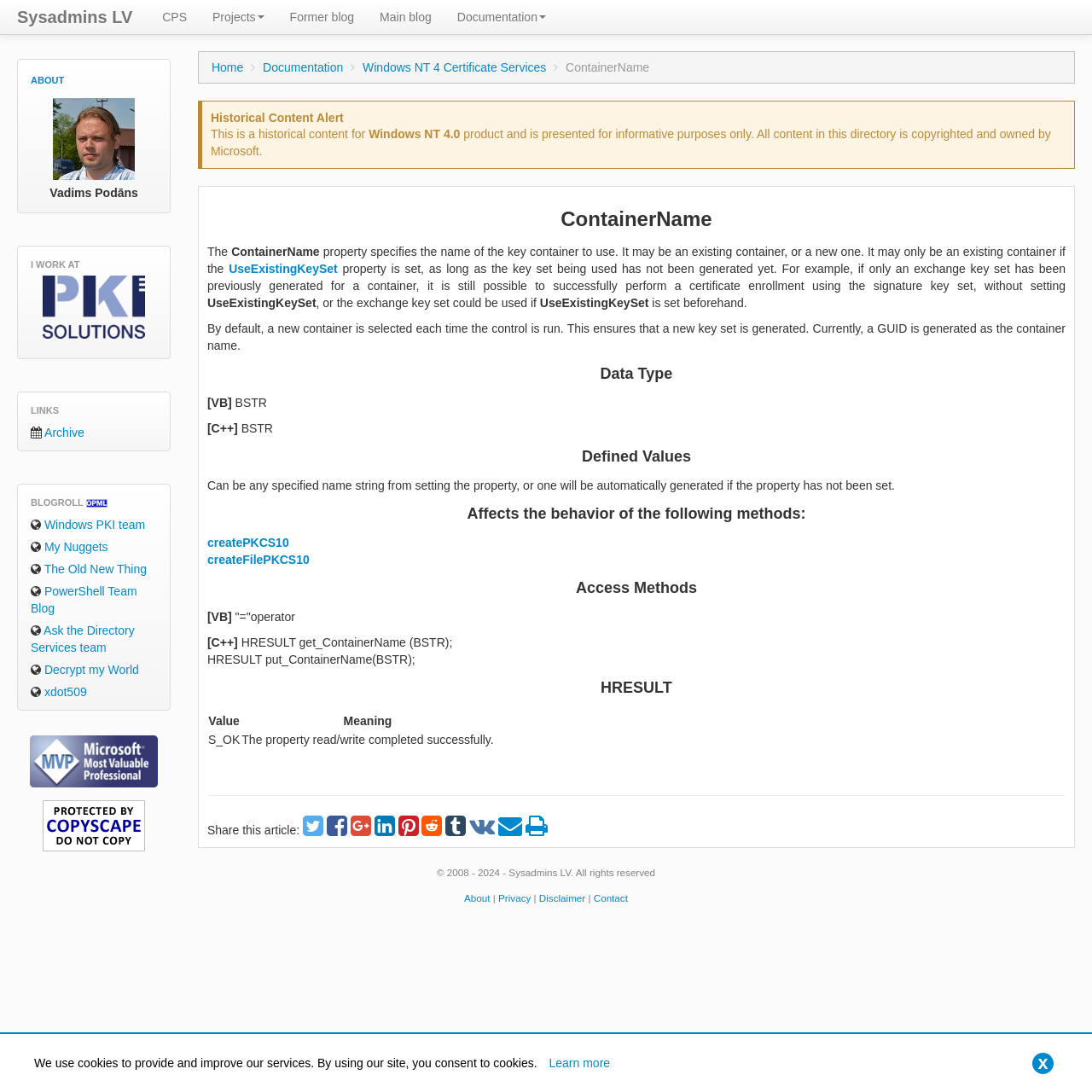Specify the bounding box coordinates of the element's area that should be clicked to execute the given instruction: "Visit the 'Documentation' page". The coordinates should be four float numbers between 0 and 1, i.e., [left, top, right, bottom].

[0.407, 0.0, 0.512, 0.031]